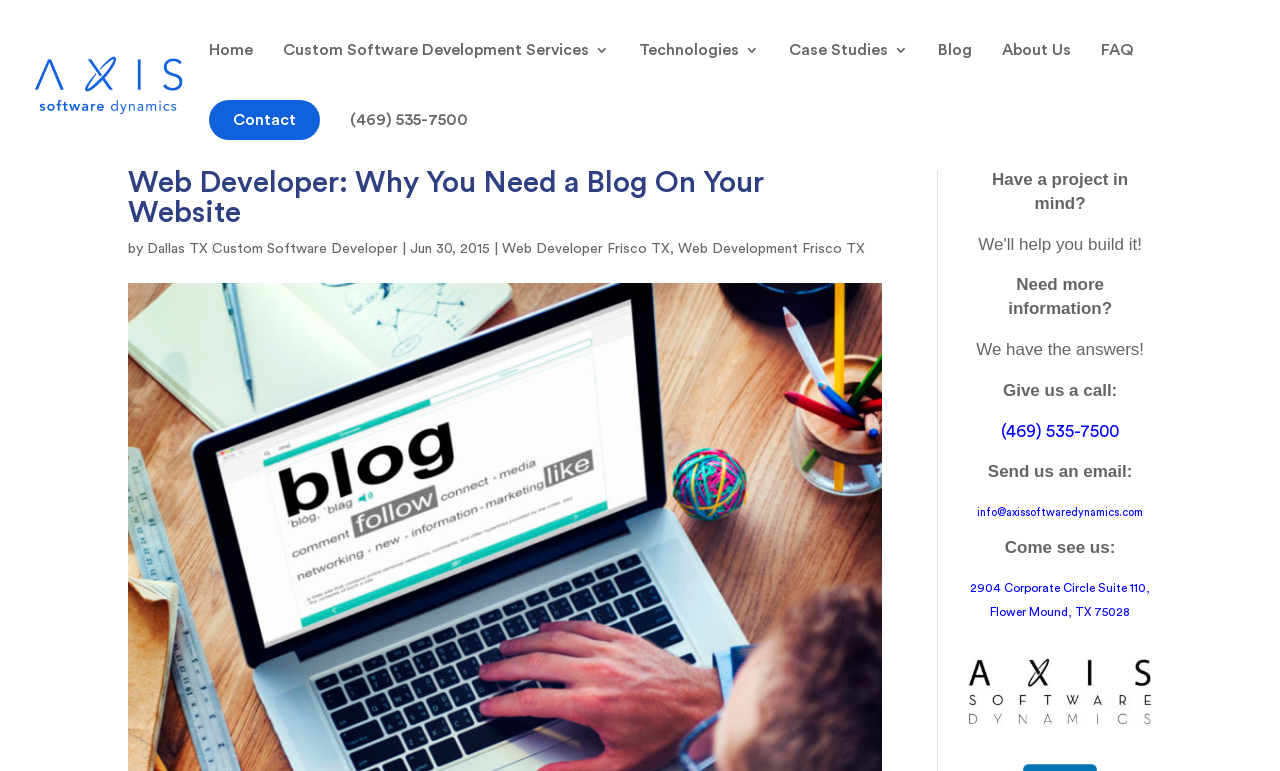Based on the element description: "Dallas TX Custom Software Developer", identify the bounding box coordinates for this UI element. The coordinates must be four float numbers between 0 and 1, listed as [left, top, right, bottom].

[0.115, 0.314, 0.311, 0.332]